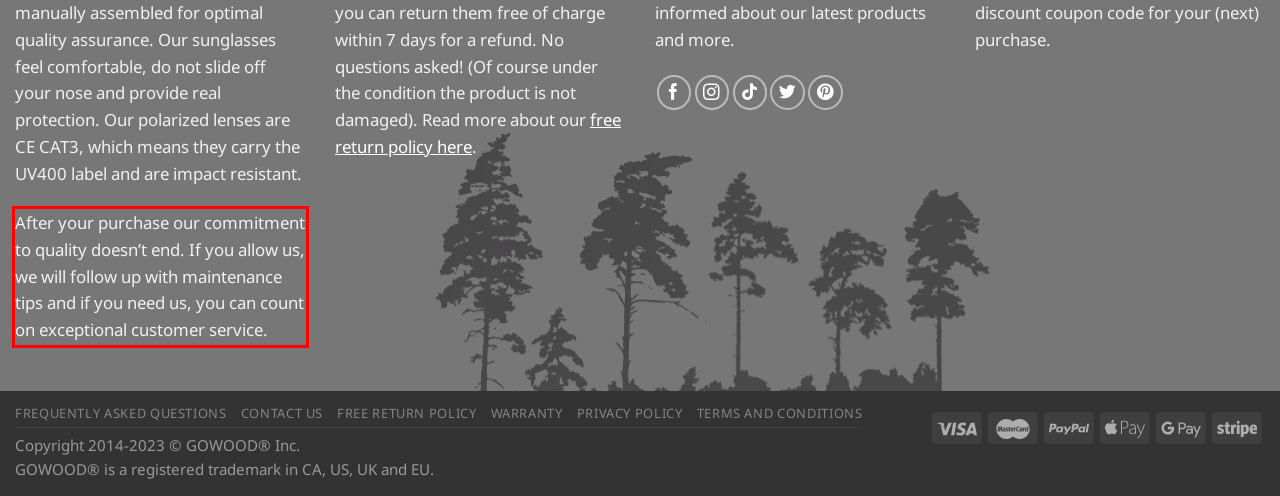Please recognize and transcribe the text located inside the red bounding box in the webpage image.

After your purchase our commitment to quality doesn’t end. If you allow us, we will follow up with maintenance tips and if you need us, you can count on exceptional customer service.